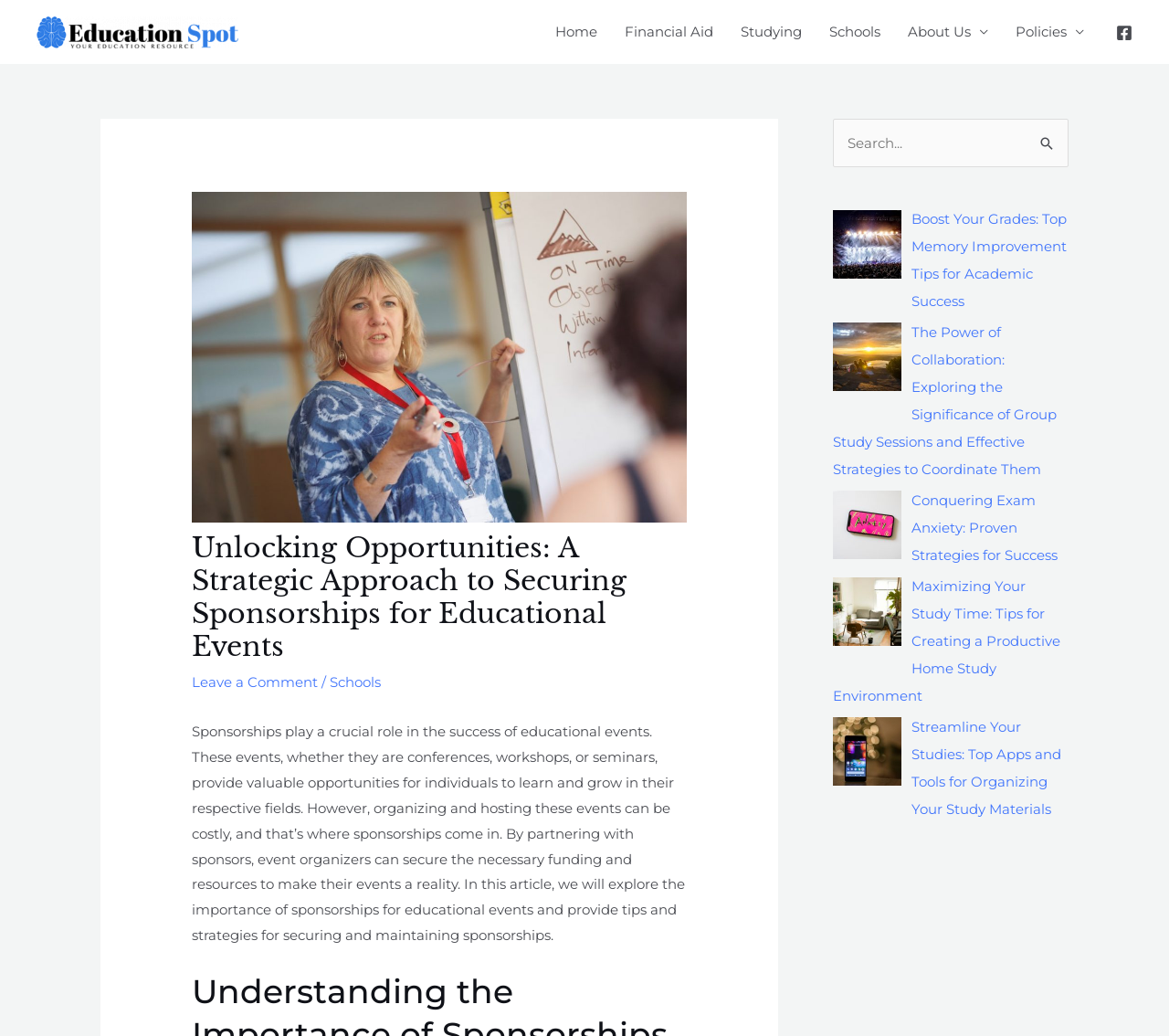Generate the text content of the main headline of the webpage.

Unlocking Opportunities: A Strategic Approach to Securing Sponsorships for Educational Events